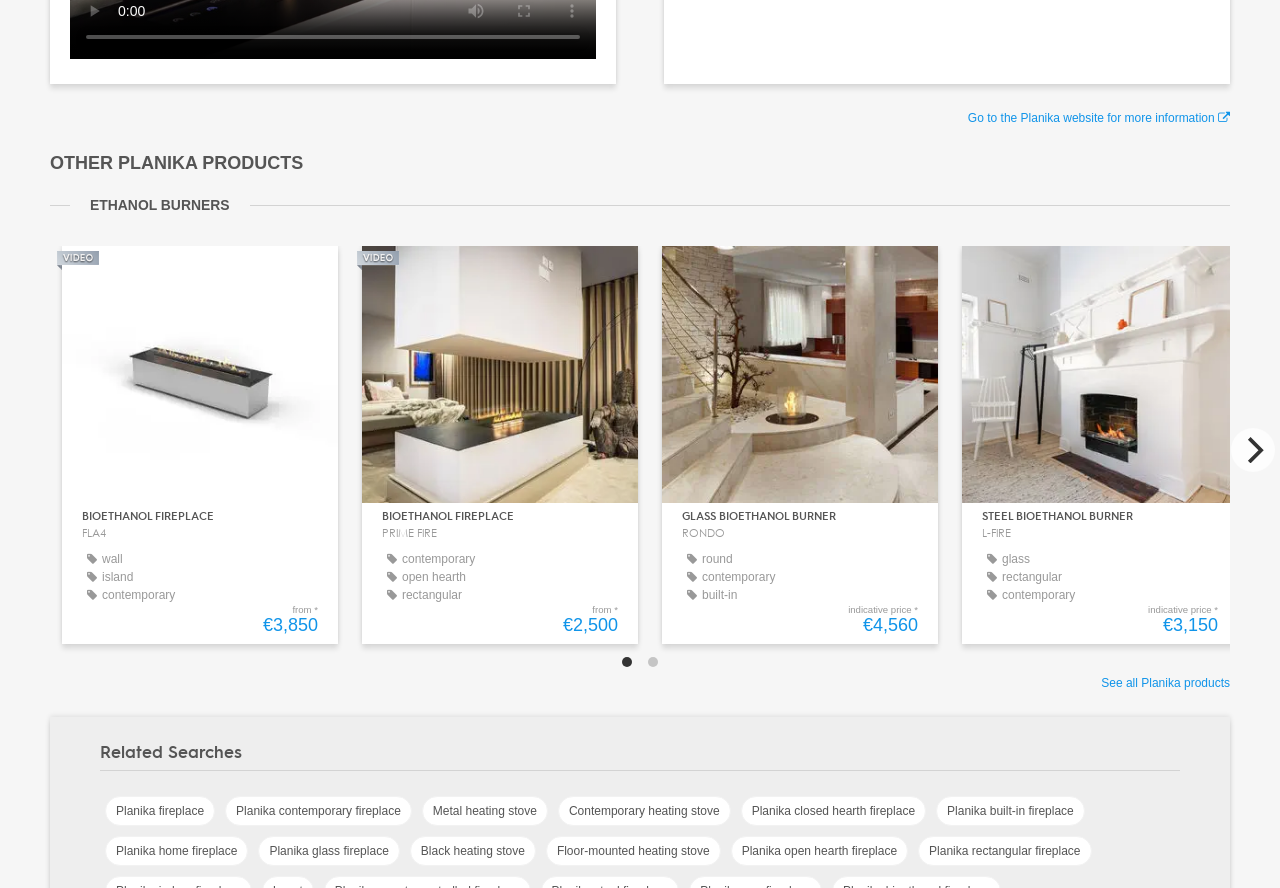Determine the bounding box coordinates for the region that must be clicked to execute the following instruction: "Go to the Planika website for more information".

[0.756, 0.125, 0.961, 0.141]